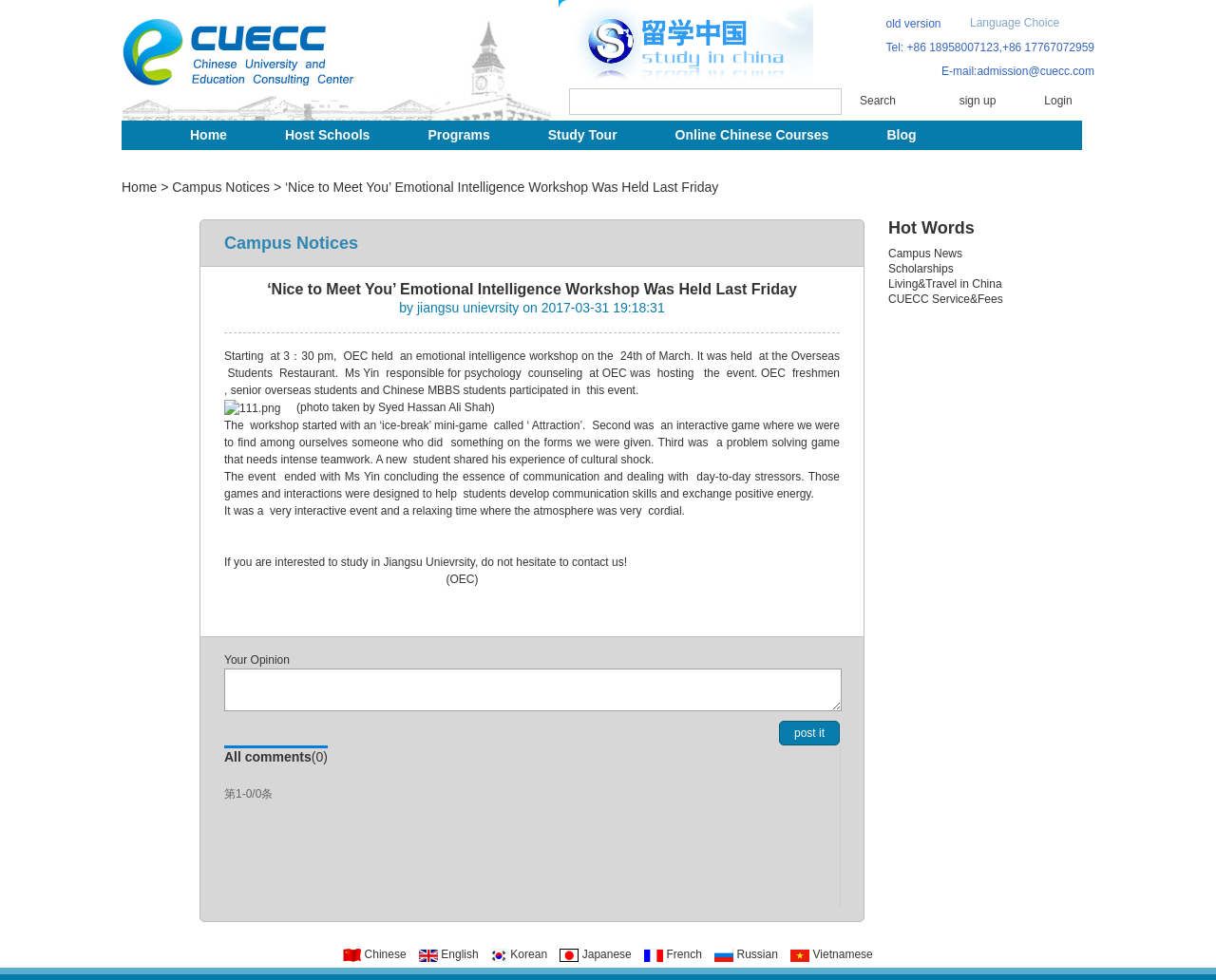Use a single word or phrase to answer this question: 
How many languages are available for the website?

7